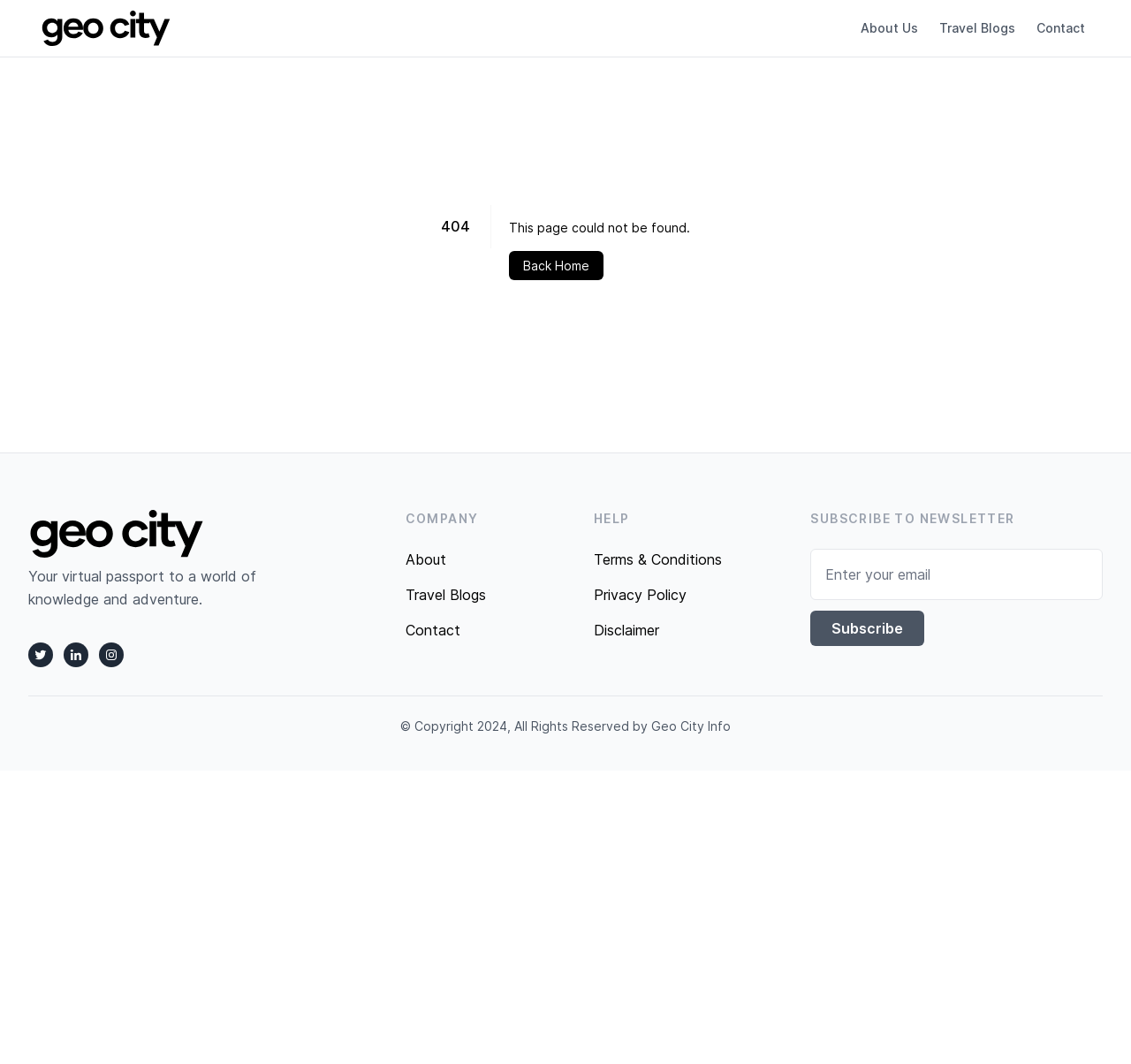Locate the bounding box coordinates of the segment that needs to be clicked to meet this instruction: "Click on About Us".

[0.752, 0.012, 0.821, 0.042]